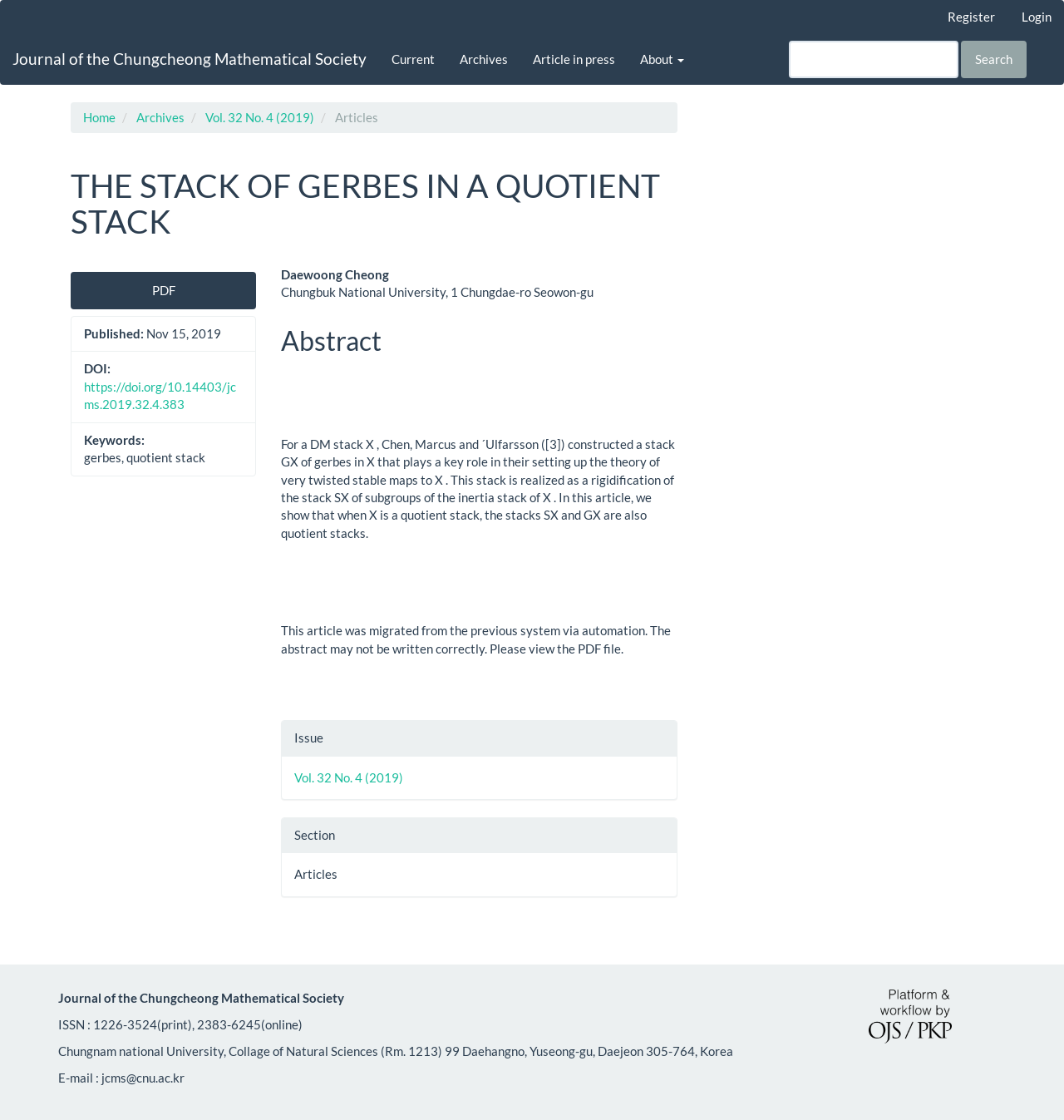Please locate the bounding box coordinates of the element that should be clicked to achieve the given instruction: "Search for articles".

[0.73, 0.036, 0.977, 0.07]